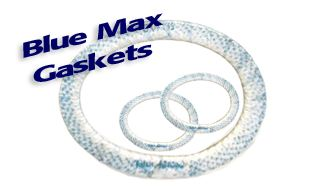Respond to the following question with a brief word or phrase:
What industry do these gaskets primarily serve?

Boiler industry